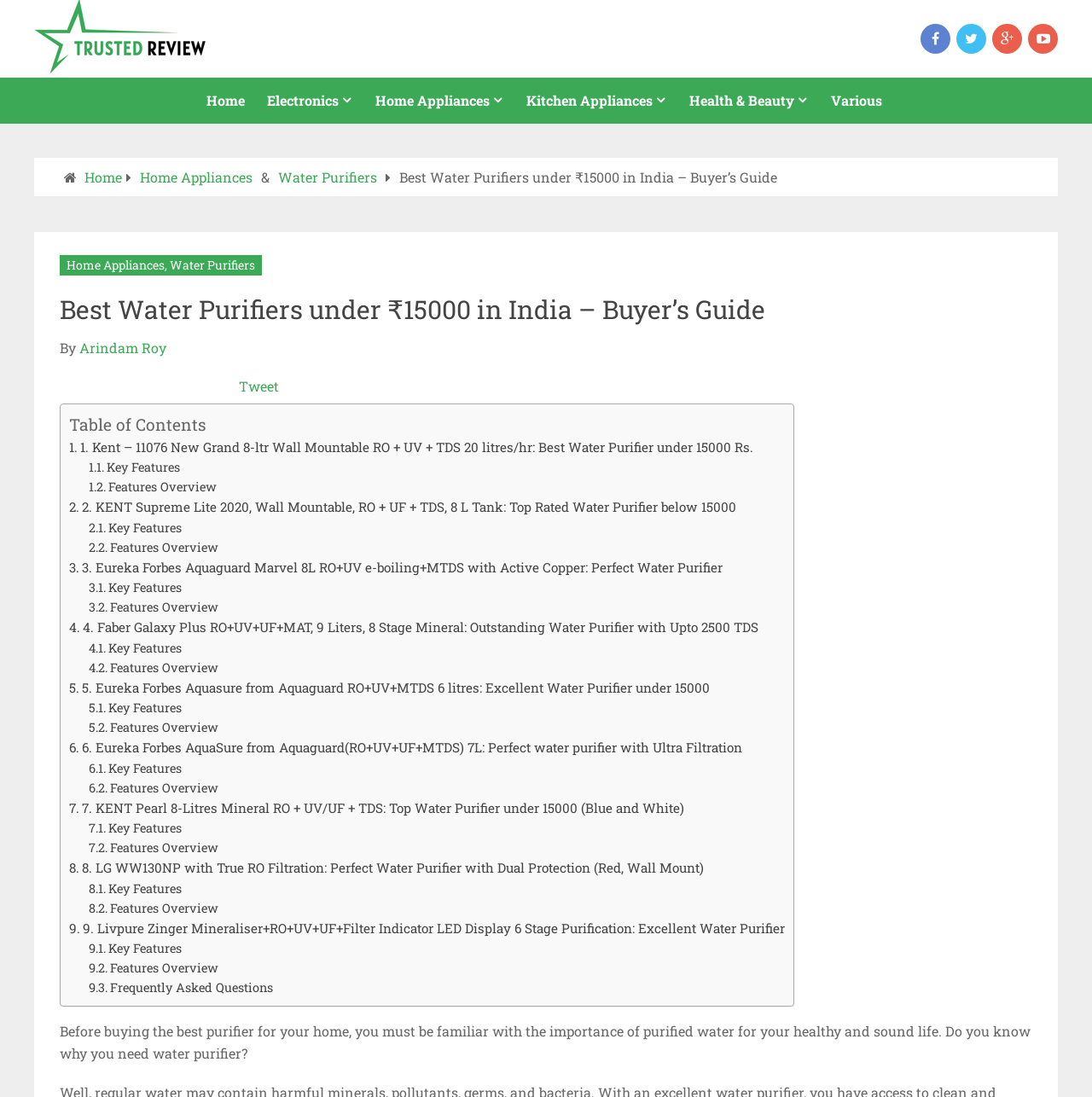Kindly provide the bounding box coordinates of the section you need to click on to fulfill the given instruction: "View all posts in Content".

[0.055, 0.233, 0.24, 0.251]